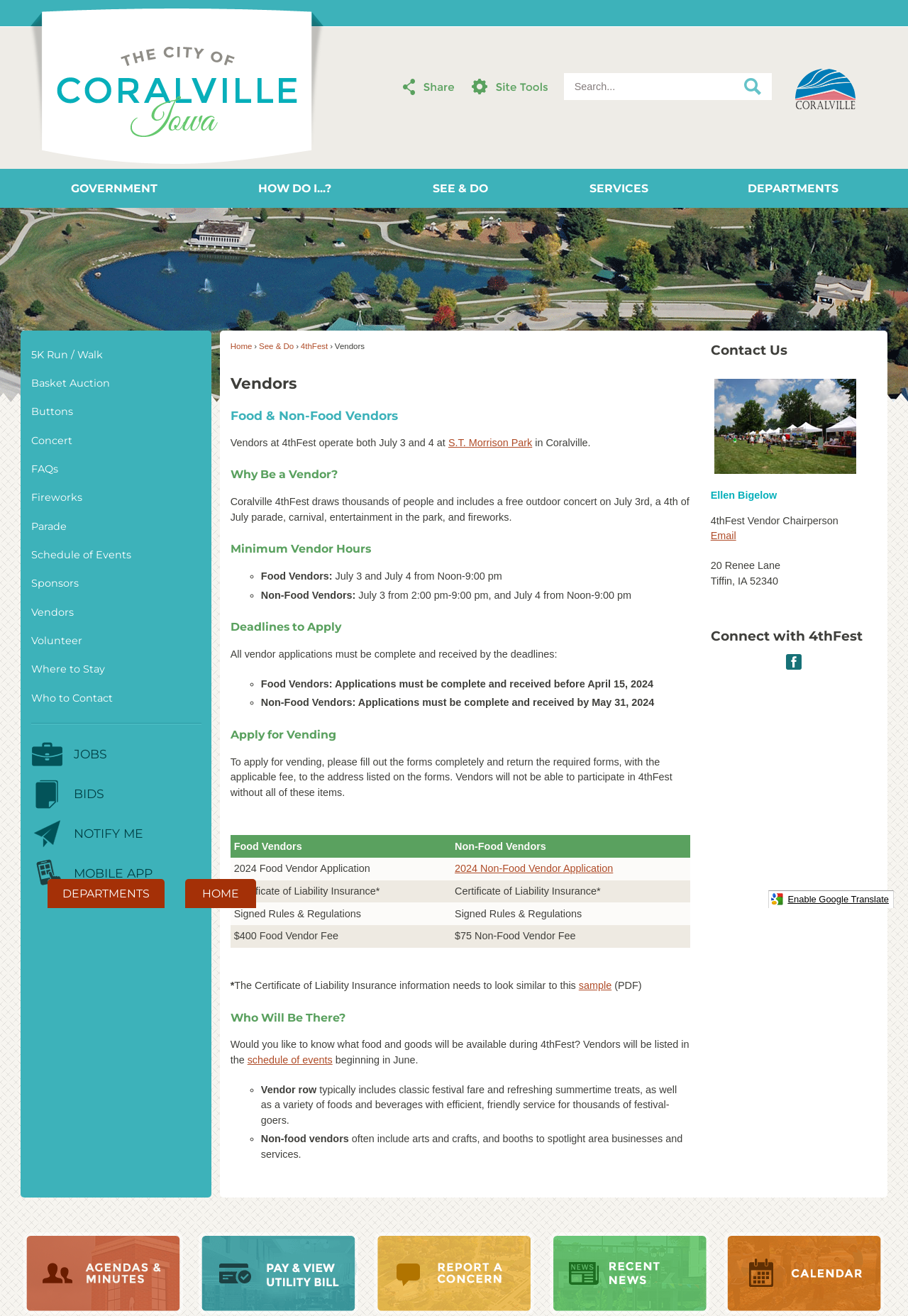Where is 4thFest held?
Give a single word or phrase as your answer by examining the image.

S.T. Morrison Park